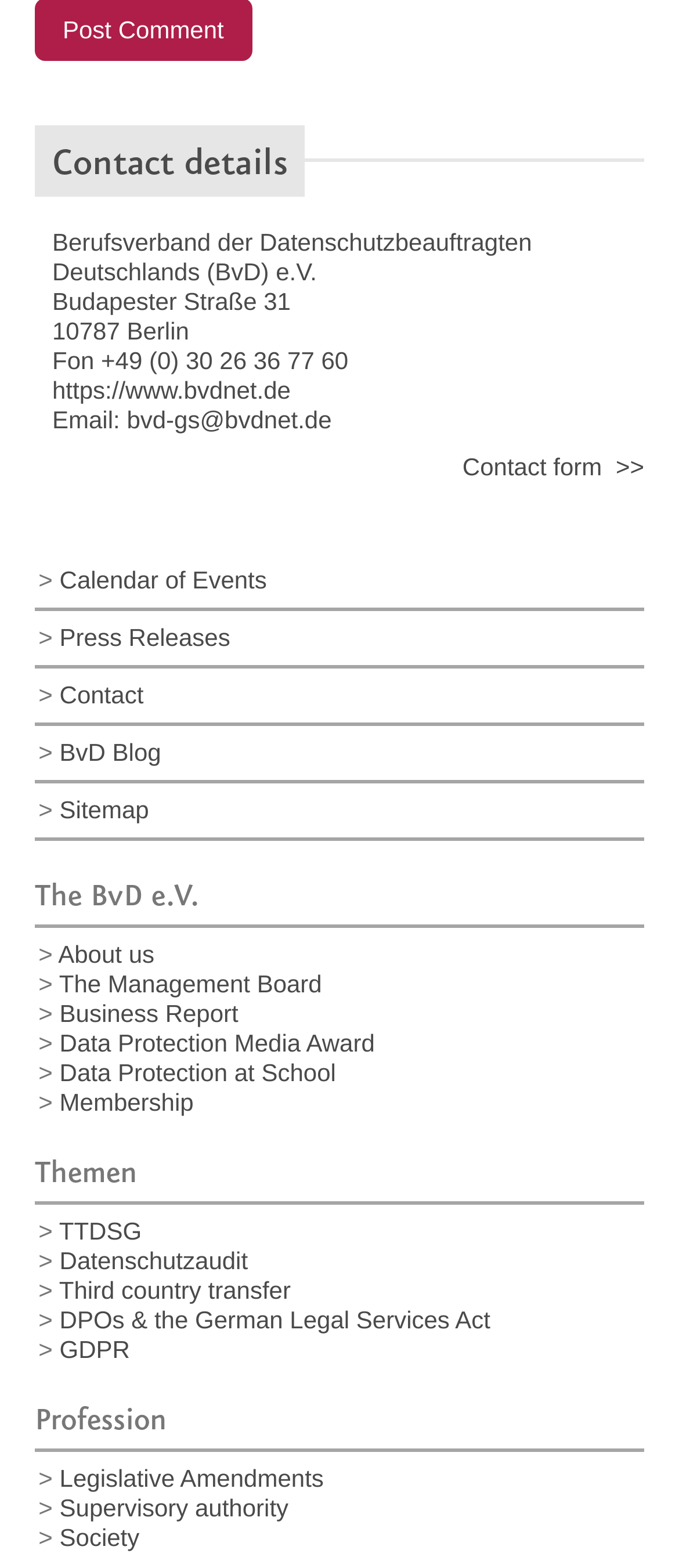Determine the bounding box coordinates of the clickable region to carry out the instruction: "Visit the BvD website".

[0.077, 0.24, 0.428, 0.257]